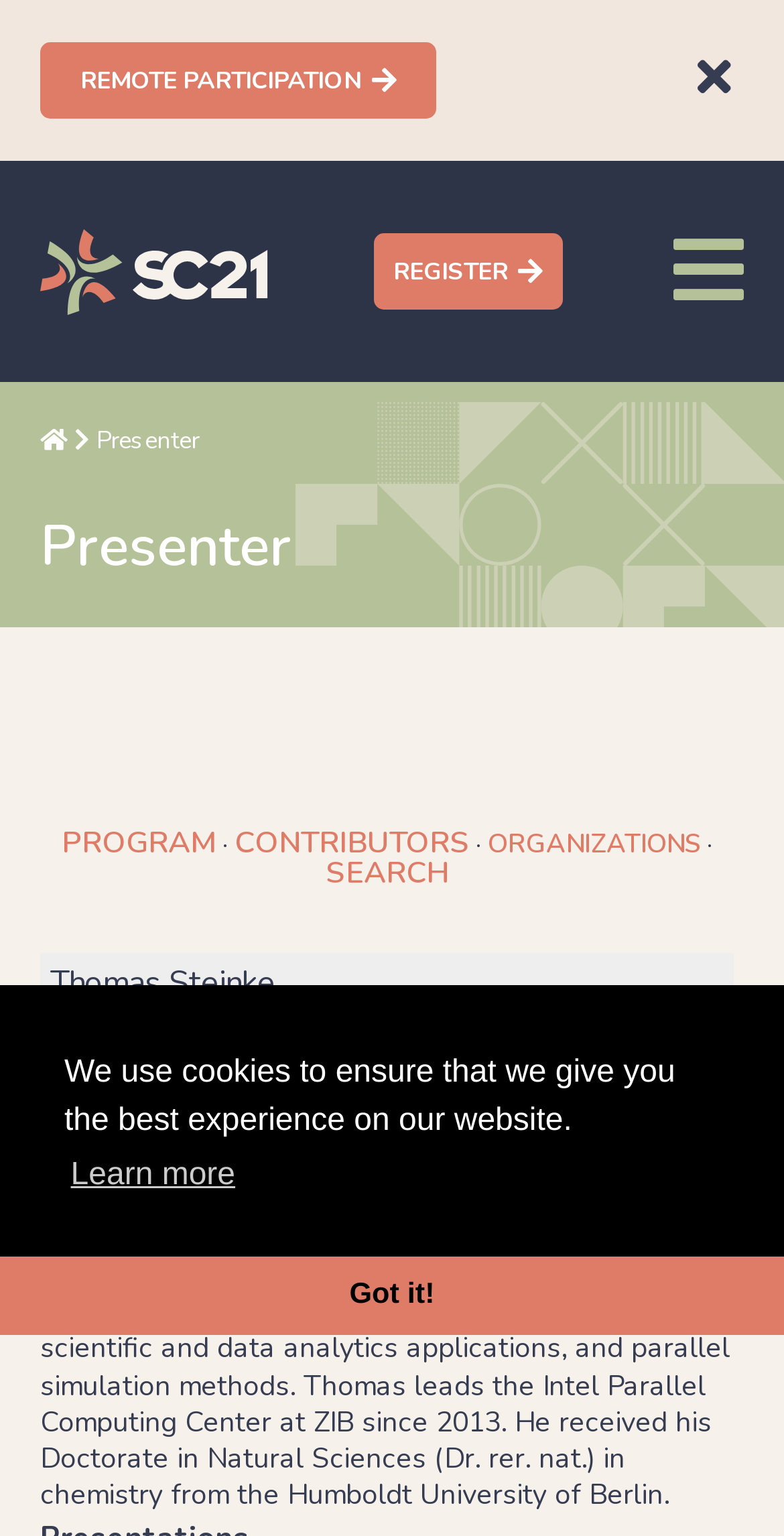Please find the bounding box coordinates of the element that needs to be clicked to perform the following instruction: "Go back to top". The bounding box coordinates should be four float numbers between 0 and 1, represented as [left, top, right, bottom].

[0.821, 0.777, 0.949, 0.843]